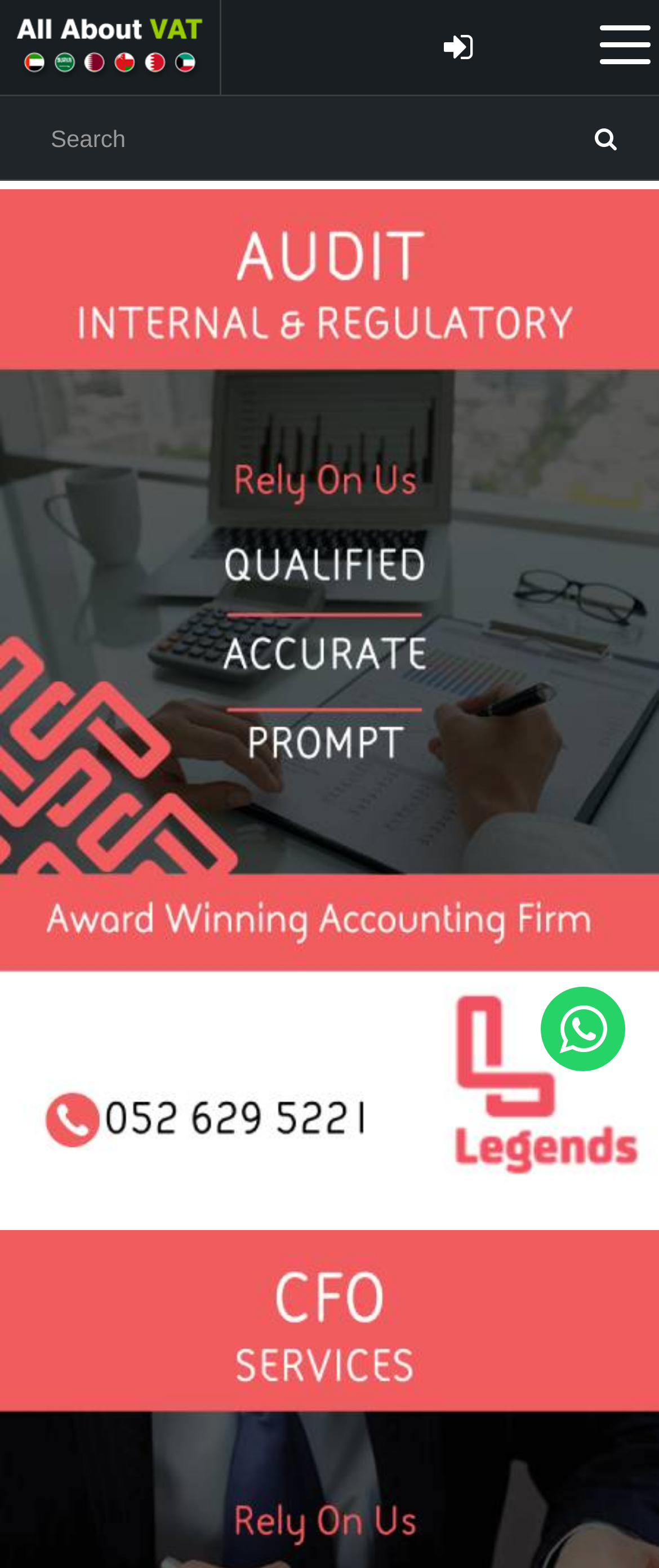Answer with a single word or phrase: 
What is the icon next to the searchbox?

A magnifying glass